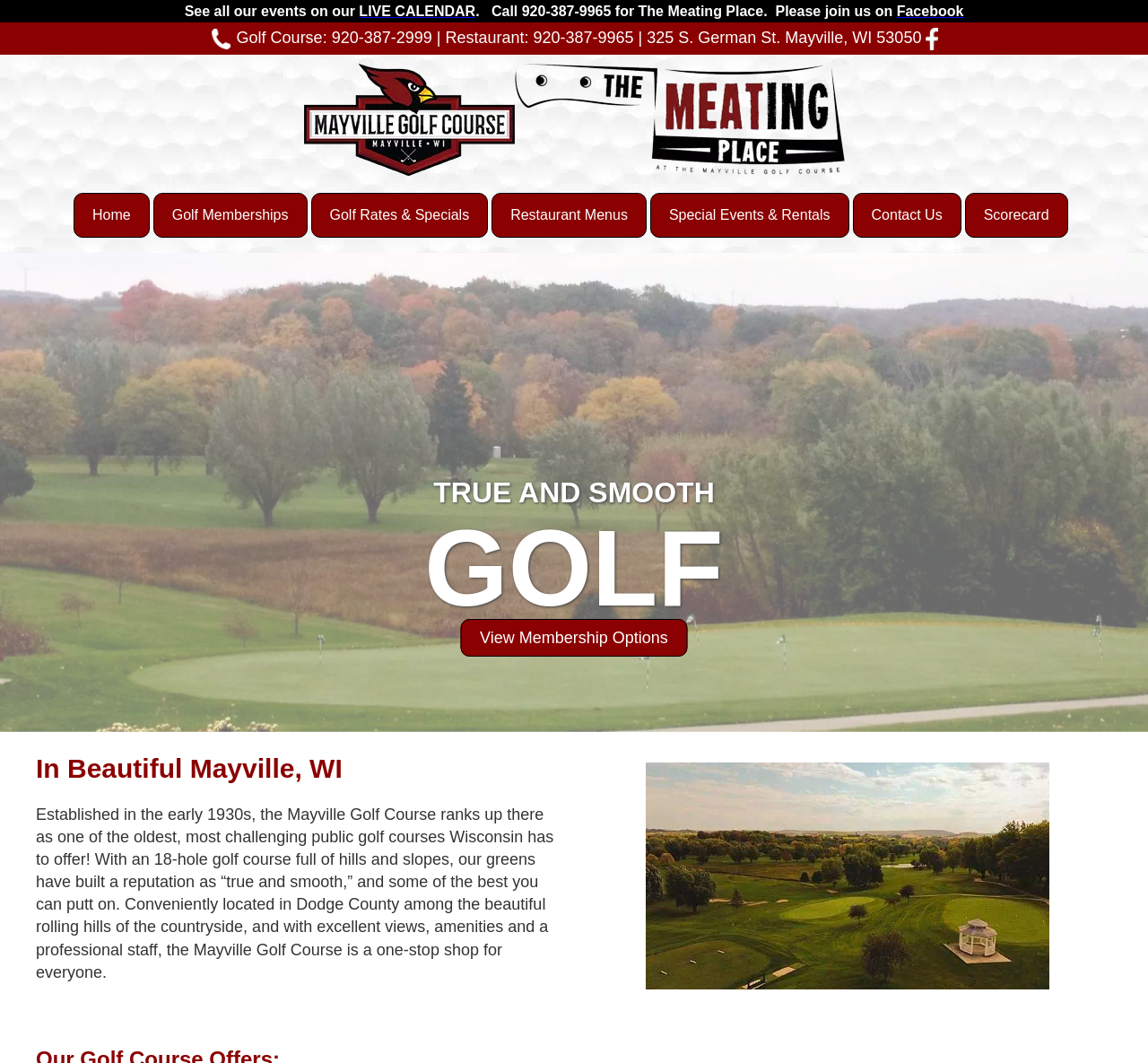Determine the bounding box coordinates of the element that should be clicked to execute the following command: "Share this post on Pinterest".

None